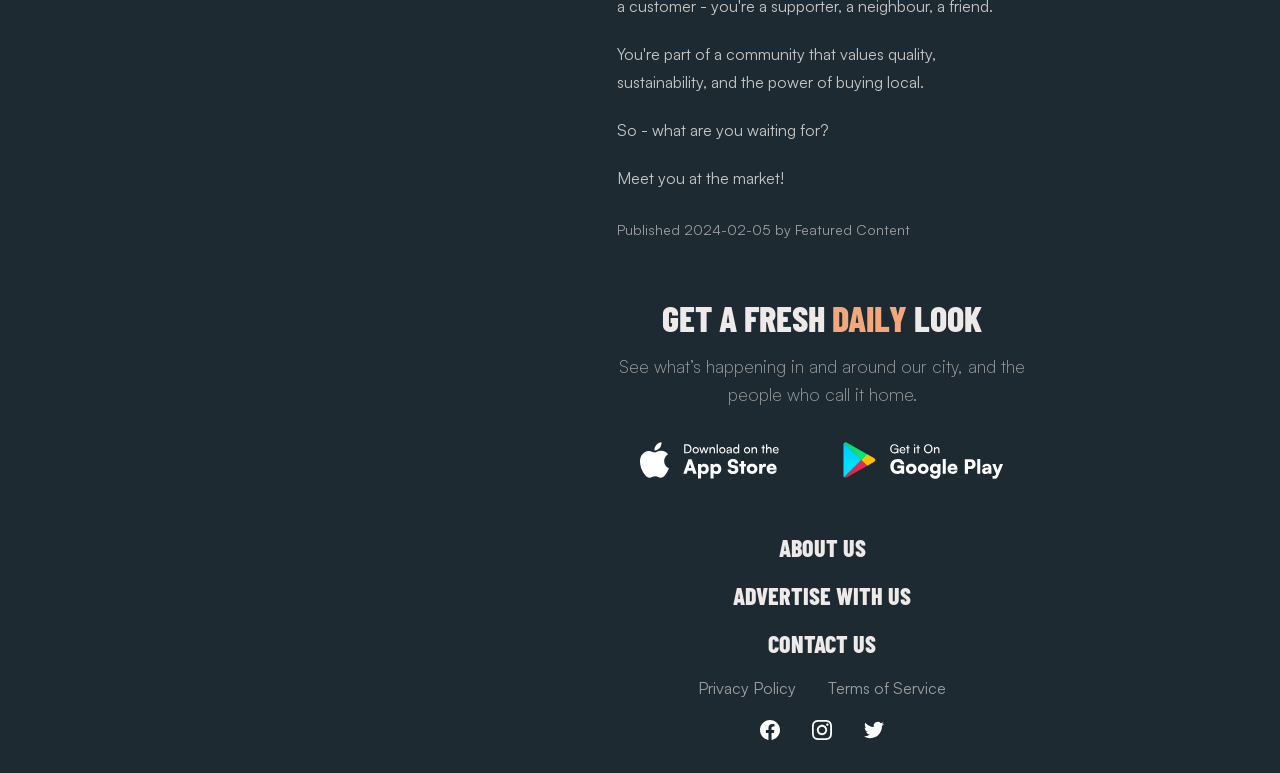Specify the bounding box coordinates for the region that must be clicked to perform the given instruction: "Click on 'ABOUT US'".

[0.608, 0.693, 0.676, 0.724]